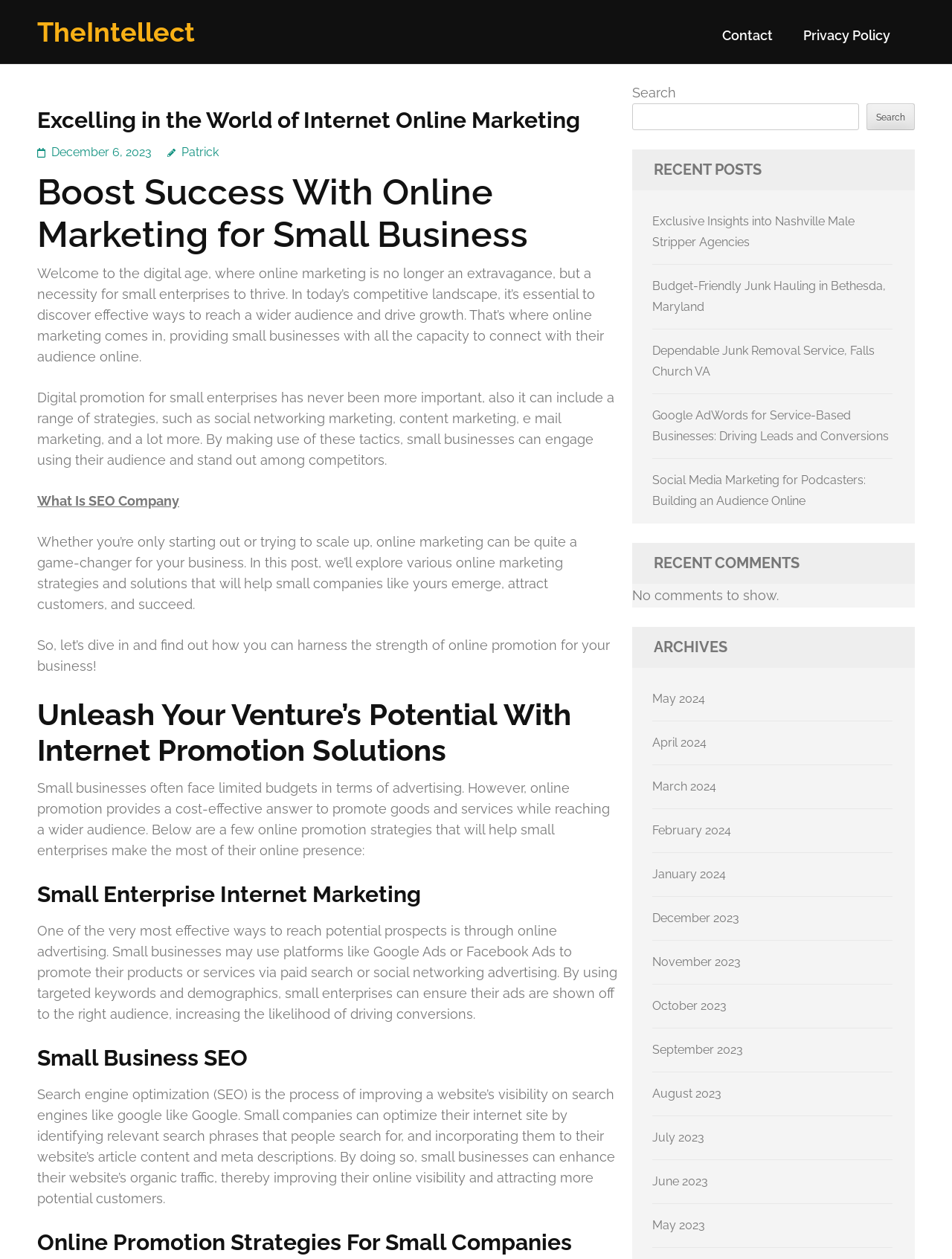How many months are listed in the archives section?
From the screenshot, supply a one-word or short-phrase answer.

12